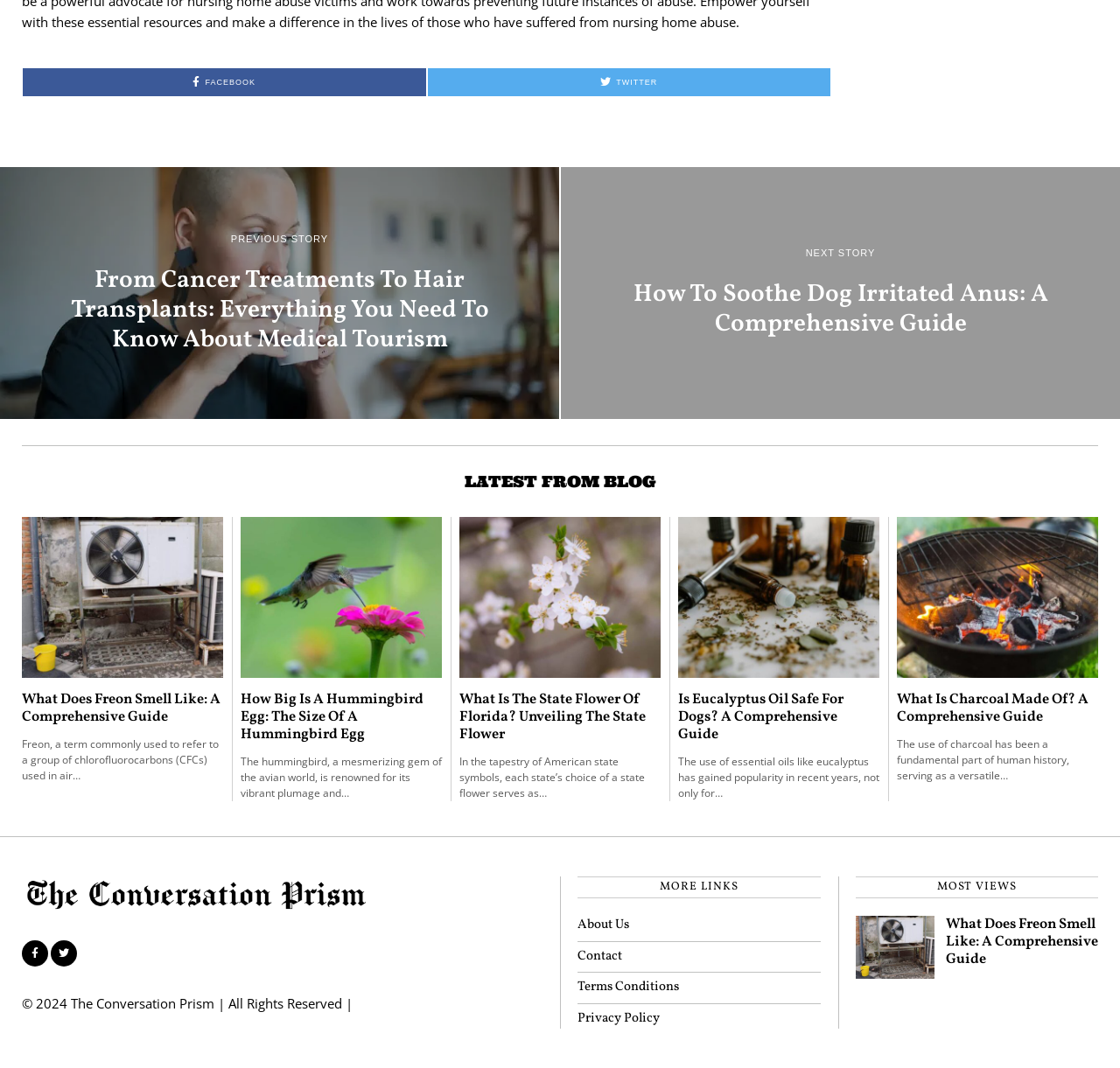Please identify the bounding box coordinates of the clickable element to fulfill the following instruction: "View the next story". The coordinates should be four float numbers between 0 and 1, i.e., [left, top, right, bottom].

[0.719, 0.232, 0.782, 0.242]